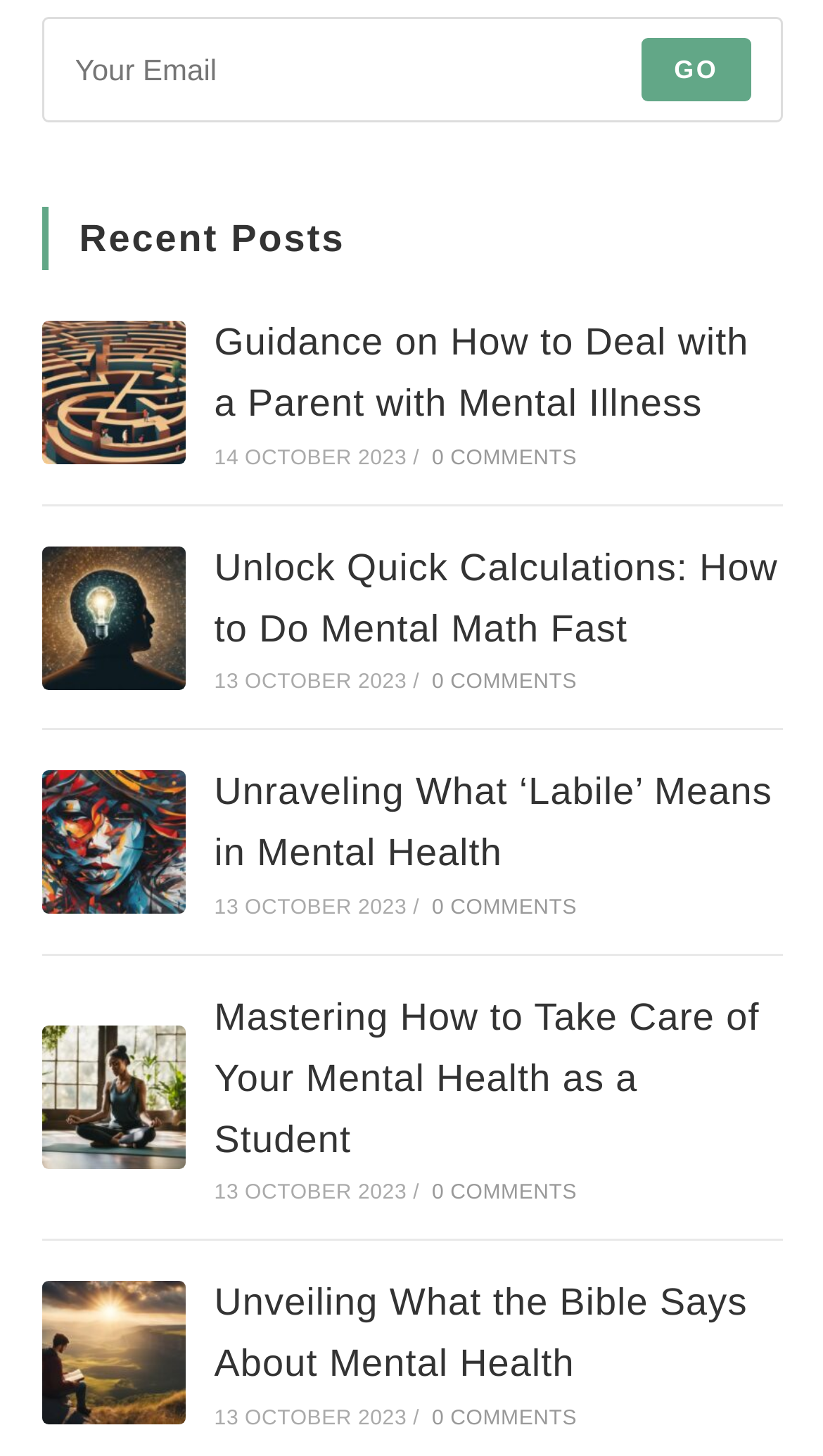What is the topic of the first post?
Please answer the question with a single word or phrase, referencing the image.

Mental Illness